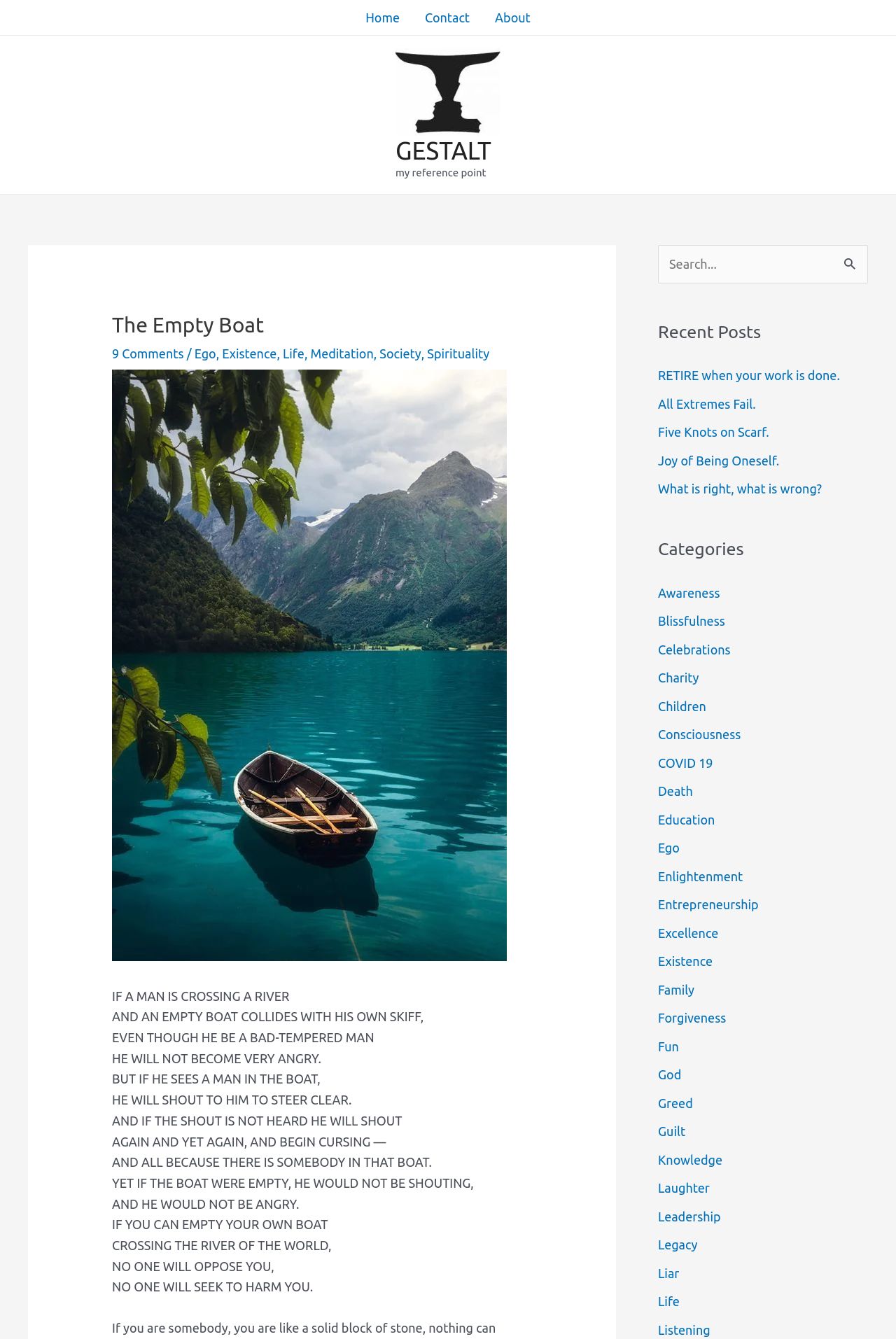Could you specify the bounding box coordinates for the clickable section to complete the following instruction: "Click on the 'Home' link"?

[0.394, 0.0, 0.46, 0.026]